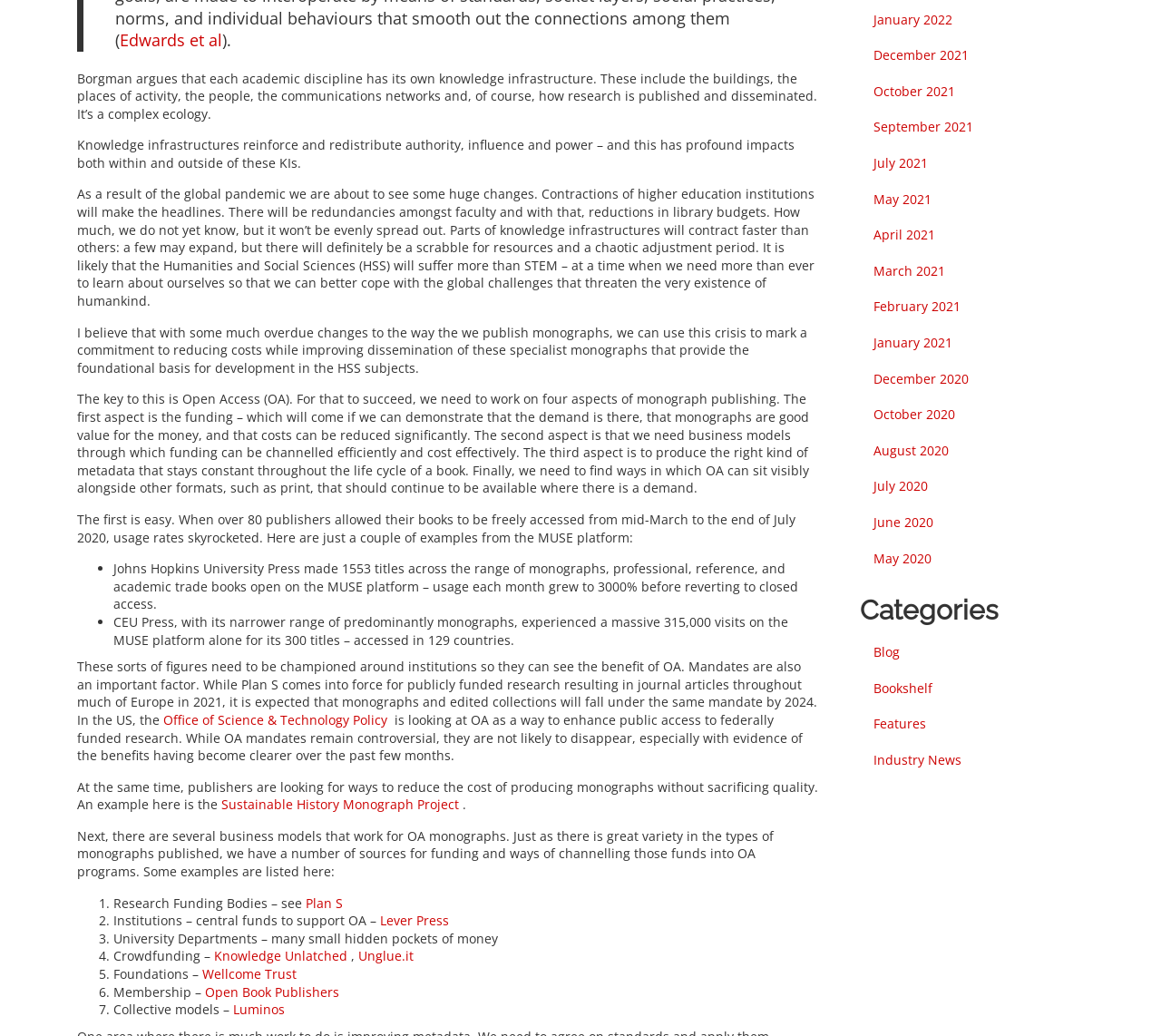Use the information in the screenshot to answer the question comprehensively: What is the expected impact of the global pandemic on higher education institutions?

According to the text, the global pandemic is expected to lead to contractions of higher education institutions, resulting in redundancies amongst faculty and reductions in library budgets.